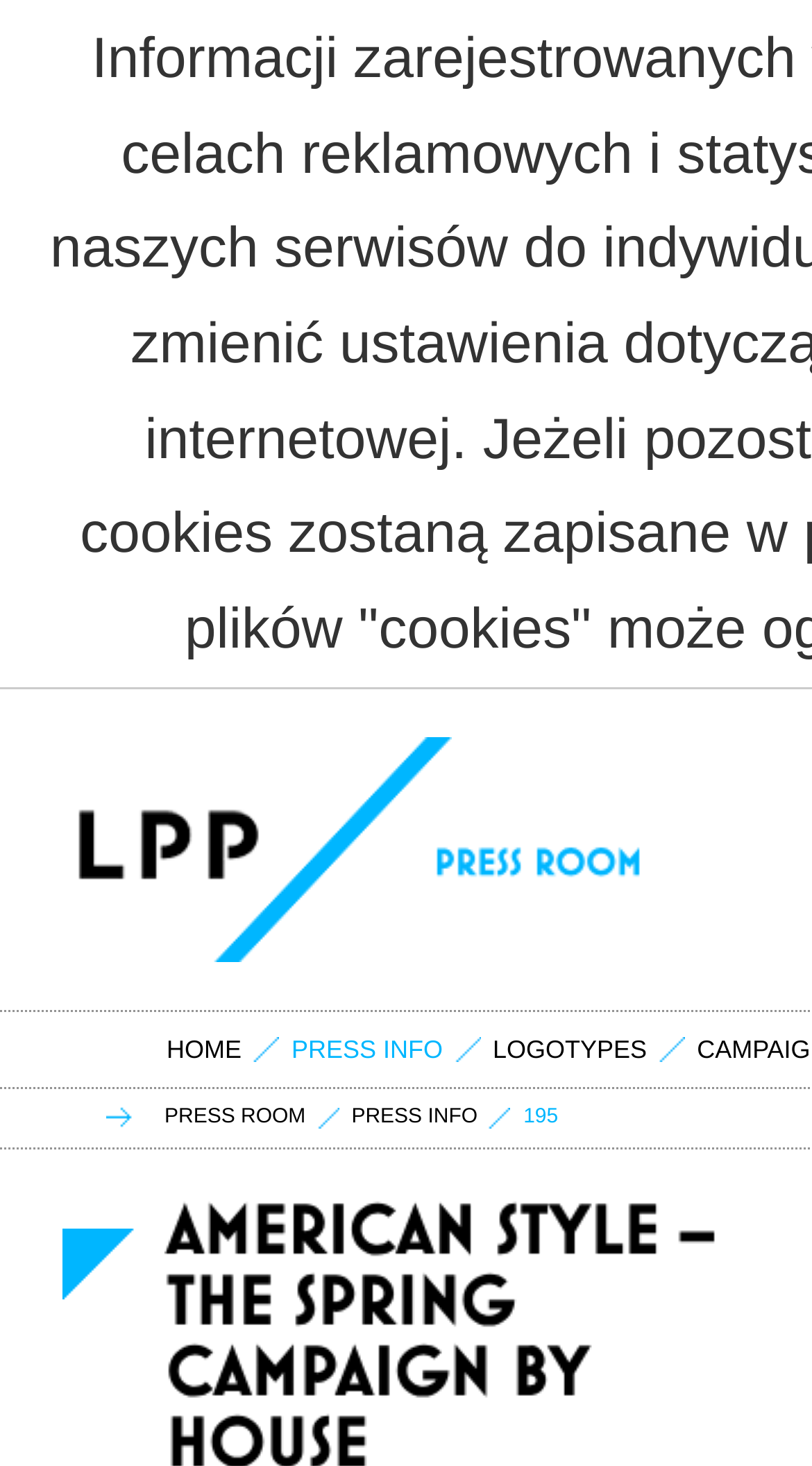Please find the bounding box for the following UI element description. Provide the coordinates in (top-left x, top-left y, bottom-right x, bottom-right y) format, with values between 0 and 1: press info

[0.417, 0.755, 0.604, 0.769]